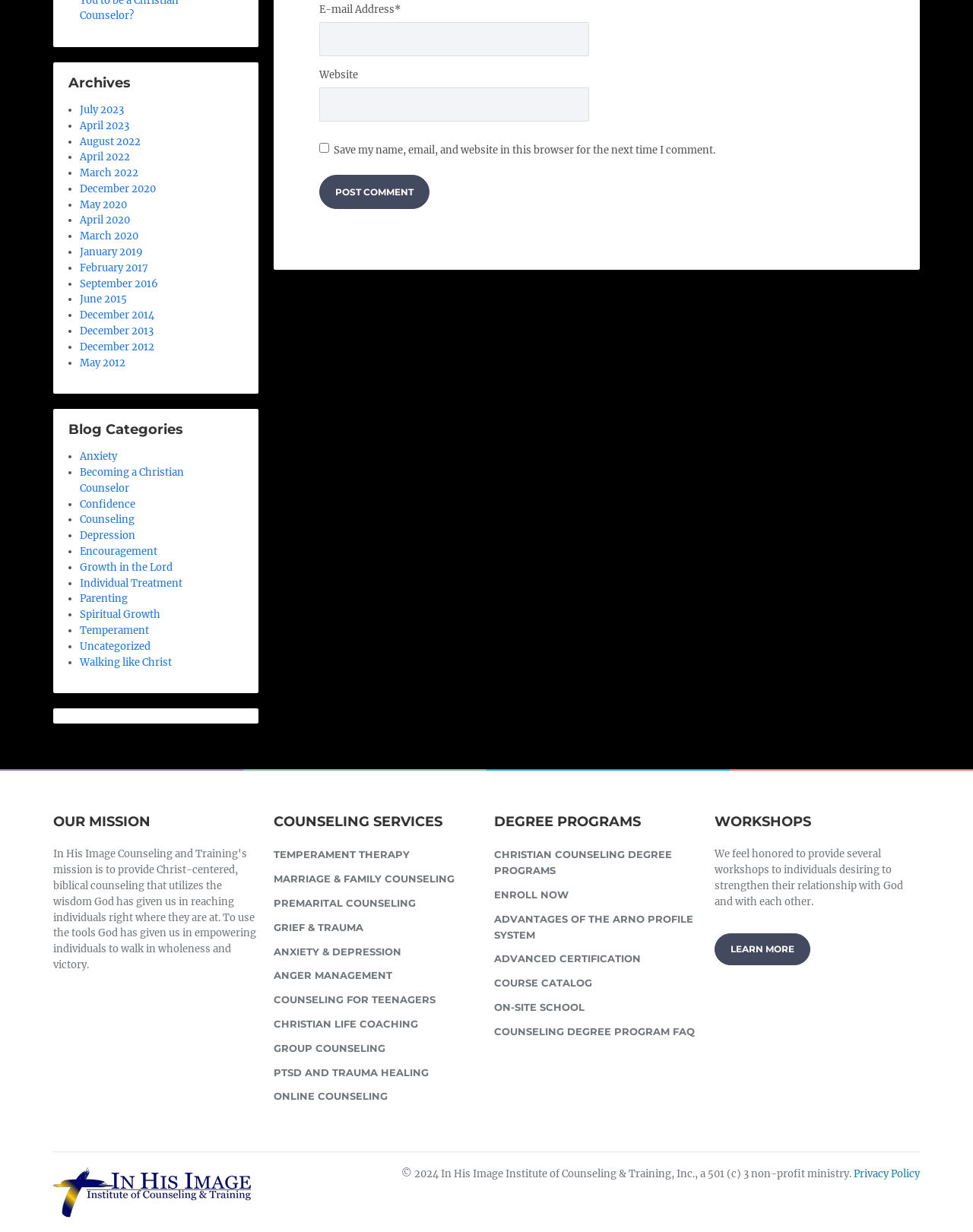What are the categories of blog posts?
Based on the visual, give a brief answer using one word or a short phrase.

Anxiety, Becoming a Christian Counselor, etc.